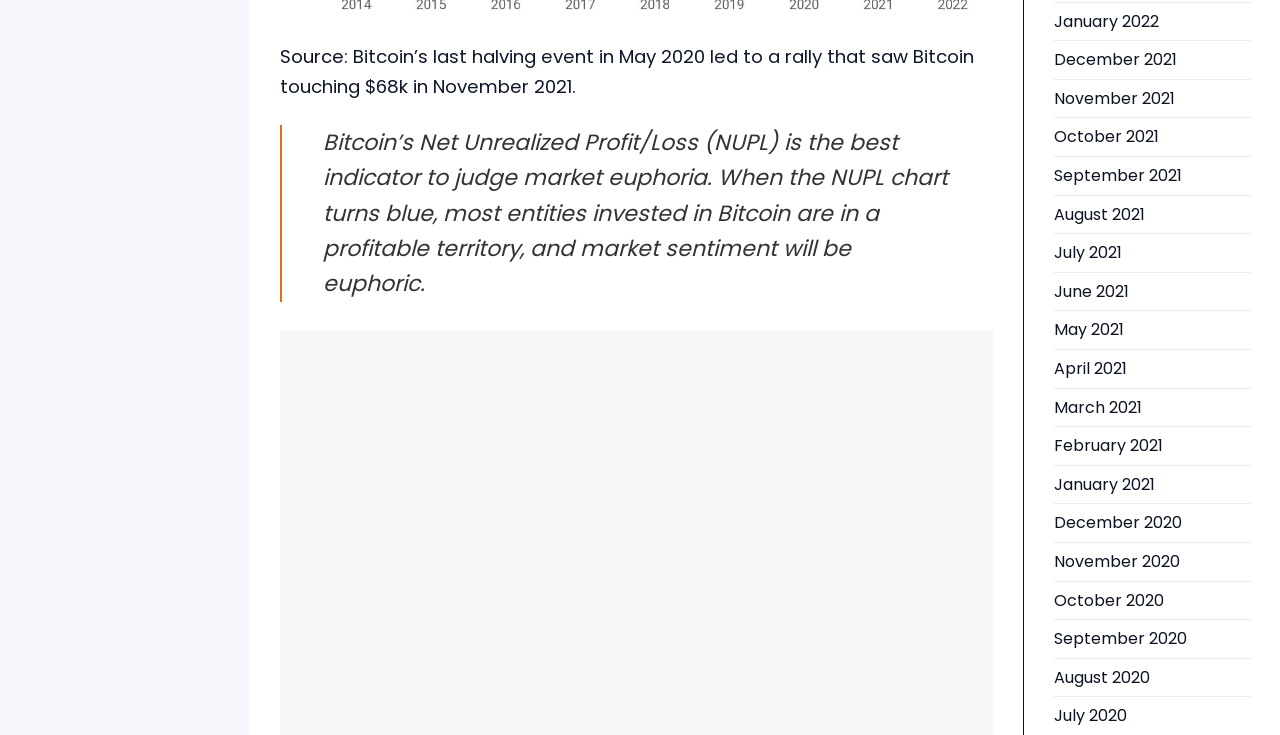Find the bounding box coordinates of the clickable region needed to perform the following instruction: "Click on Payment Methods". The coordinates should be provided as four float numbers between 0 and 1, i.e., [left, top, right, bottom].

None